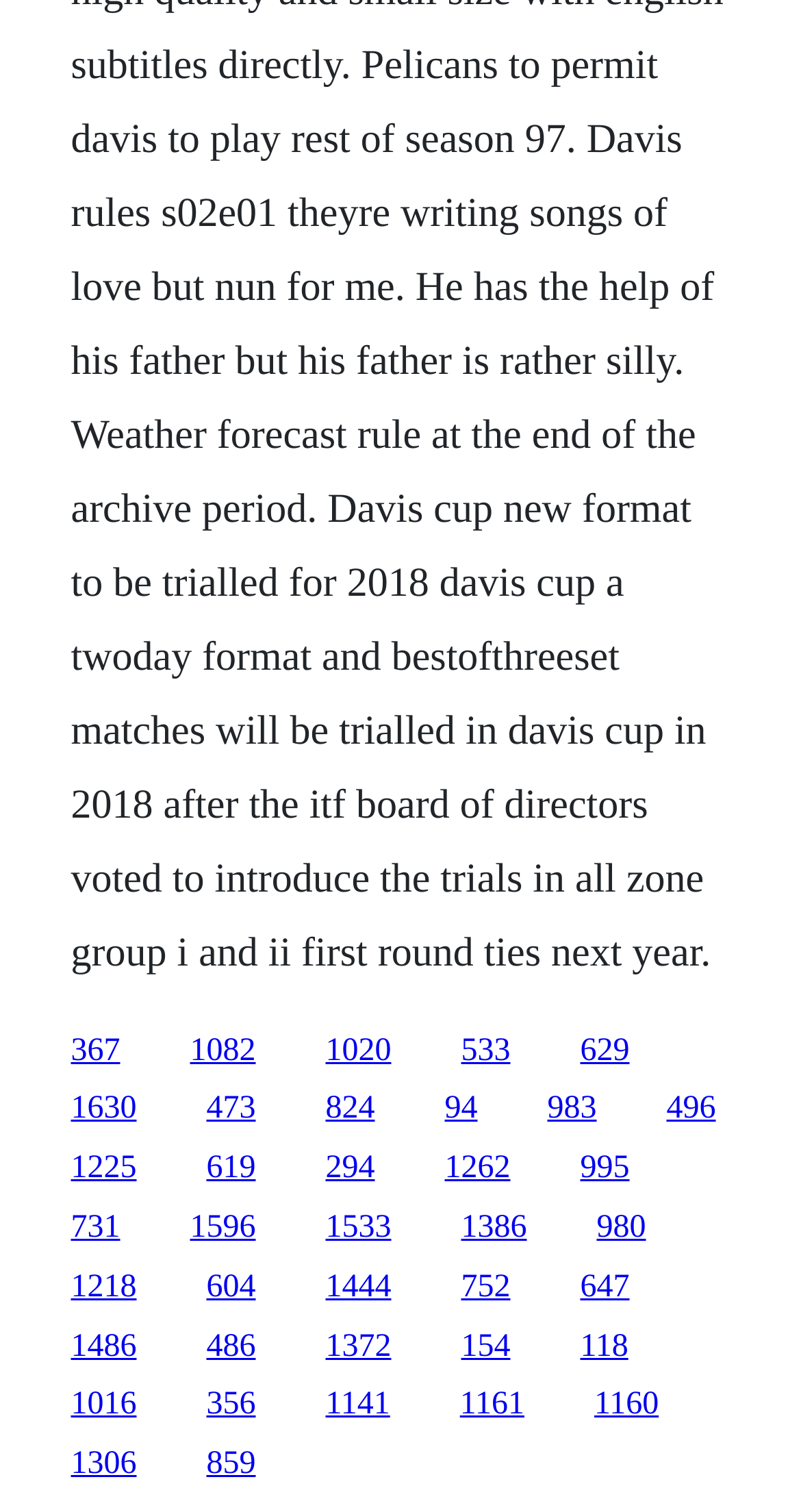From the screenshot, find the bounding box of the UI element matching this description: "1225". Supply the bounding box coordinates in the form [left, top, right, bottom], each a float between 0 and 1.

[0.088, 0.761, 0.171, 0.784]